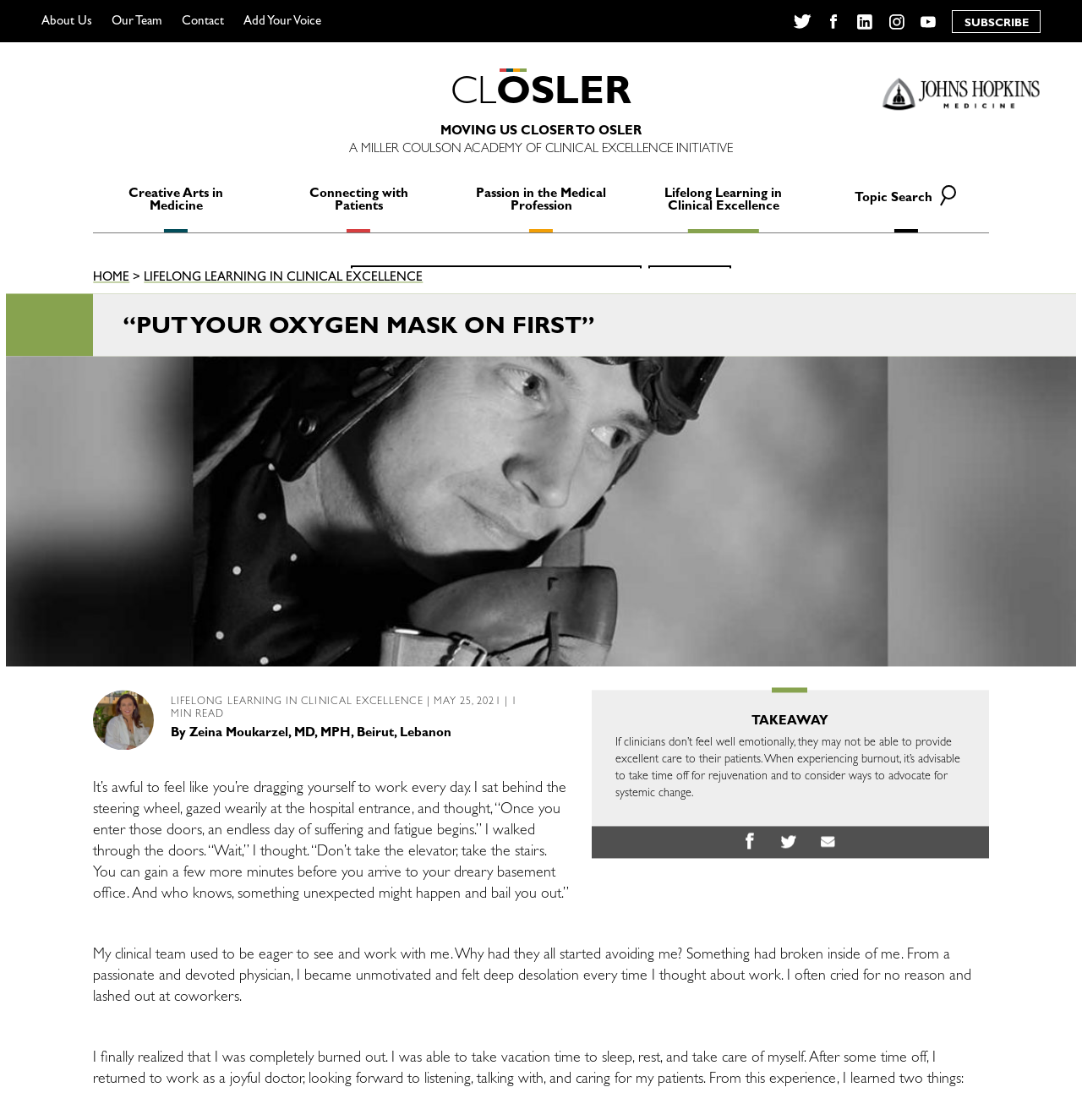Give an extensive and precise description of the webpage.

The webpage is about the "A Miller Coulson Academy of Clinical Excellence Initiative" and features a prominent heading "“Put Your Oxygen Mask on First”" at the top. Below this heading, there is a takeaway section that discusses the importance of clinicians taking care of their emotional well-being in order to provide excellent care to their patients.

The page has a navigation menu at the top with links to "About Us", "Our Team", "Contact", "Add Your Voice", and social media platforms like Twitter, Facebook, LinkedIn, Instagram, and YouTube. There is also a "SUBSCRIBE" button and a "C L O S L E R" link.

On the left side of the page, there is a section with links to "Creative Arts in Medicine", "Connecting with Patients", "Passion in the Medical Profession", and "Lifelong Learning in Clinical Excellence". Below this section, there is a search bar with a "Search for:" label and a "SEARCH" button.

The main content of the page is an article titled "Lifelong Learning in Clinical Excellence" with a date "MAY 25, 2021" and a reading time of "1 MIN READ". The article is written by Zeina Moukarzel, MD, MPH, from Beirut, Lebanon, and discusses the author's personal experience with burnout and the importance of taking care of one's emotional well-being.

The article is divided into several paragraphs, with some featuring images and links to external resources. There are also several headings and subheadings throughout the article, including "TAKEAWAY" and "LIFELONG LEARNING IN CLINICAL EXCELLENCE".